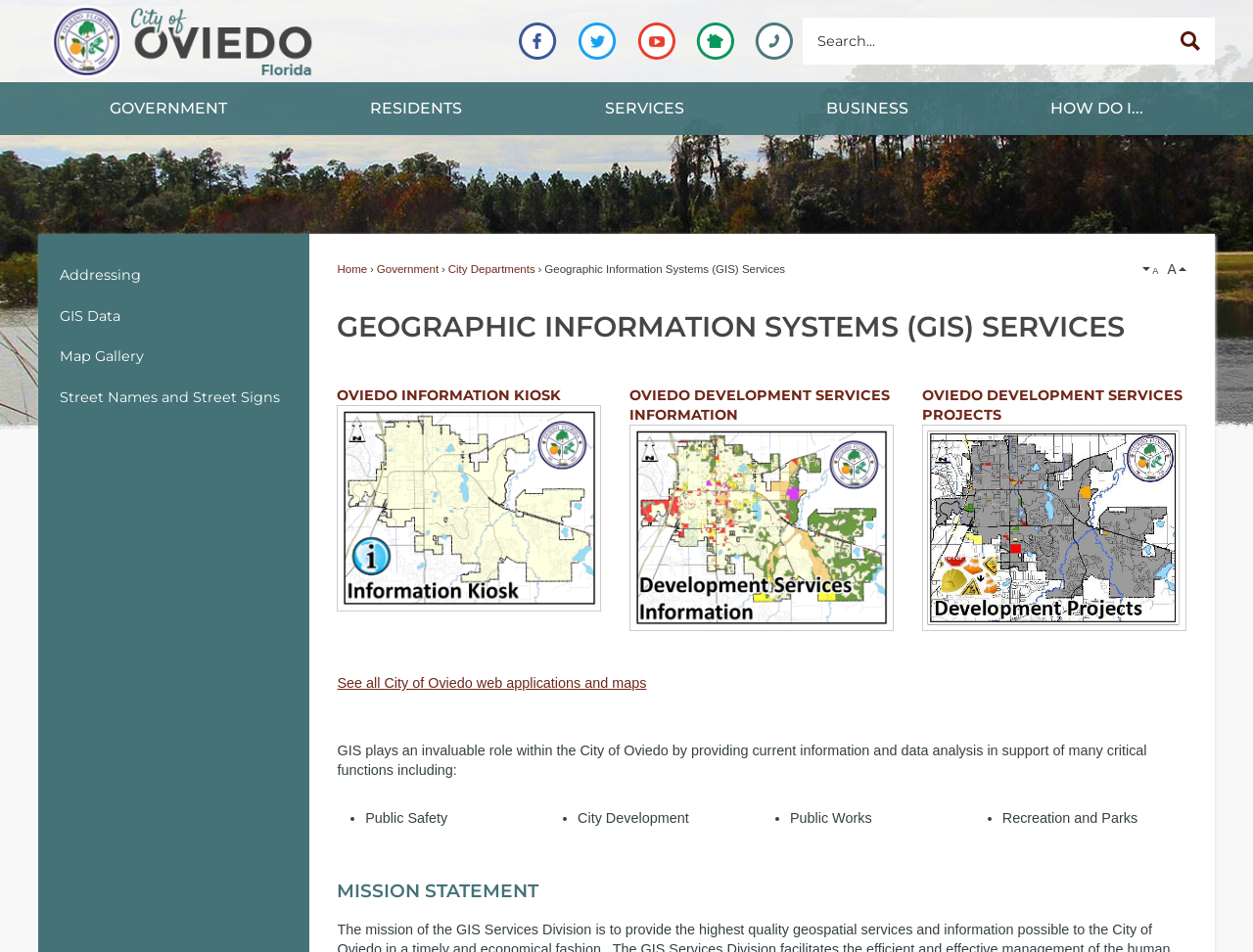Kindly determine the bounding box coordinates of the area that needs to be clicked to fulfill this instruction: "View Oviedo Development Services Projects".

[0.736, 0.545, 0.947, 0.562]